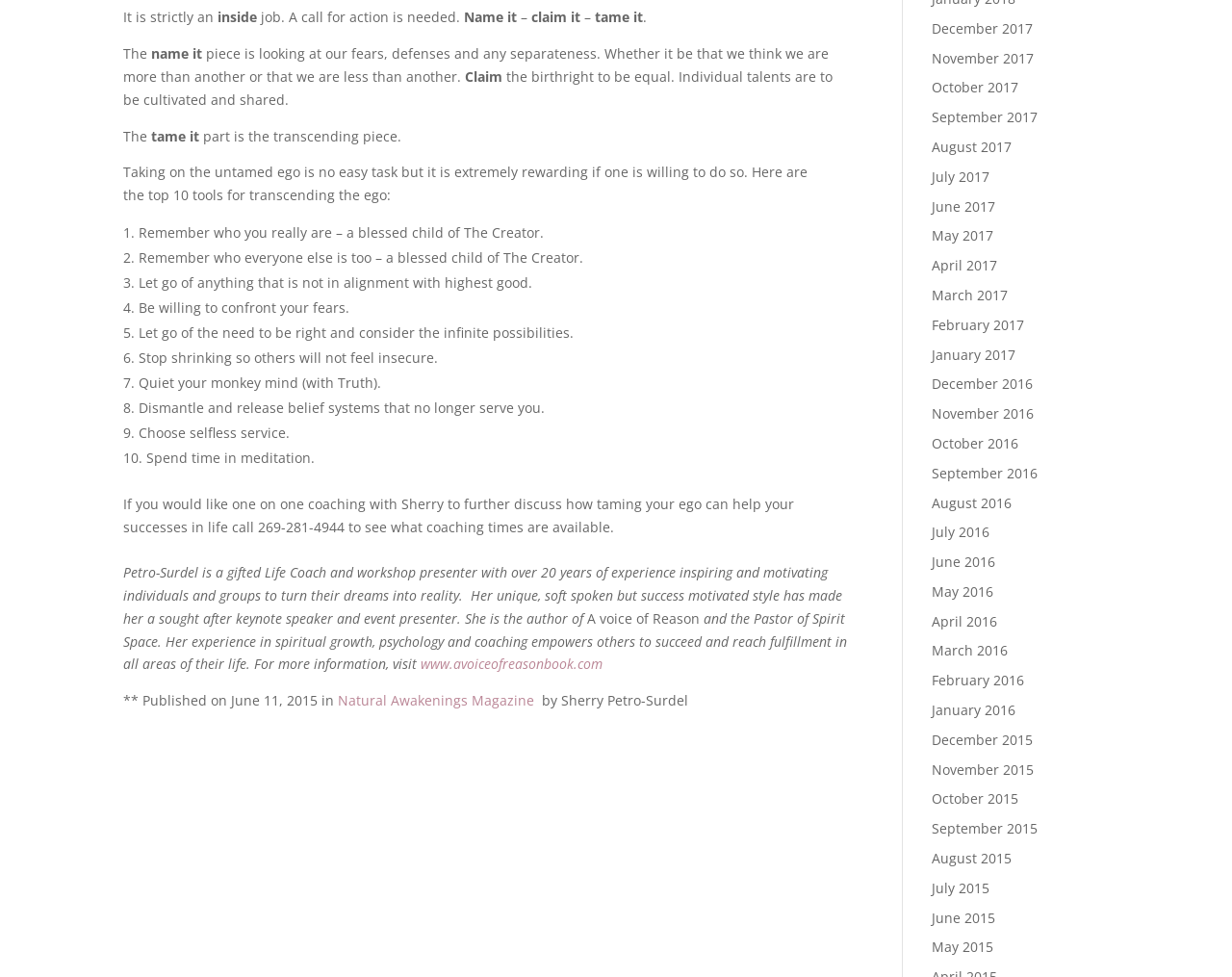Please identify the bounding box coordinates of the element I need to click to follow this instruction: "Click the link to visit the website of the book 'A voice of Reason'".

[0.341, 0.67, 0.489, 0.689]